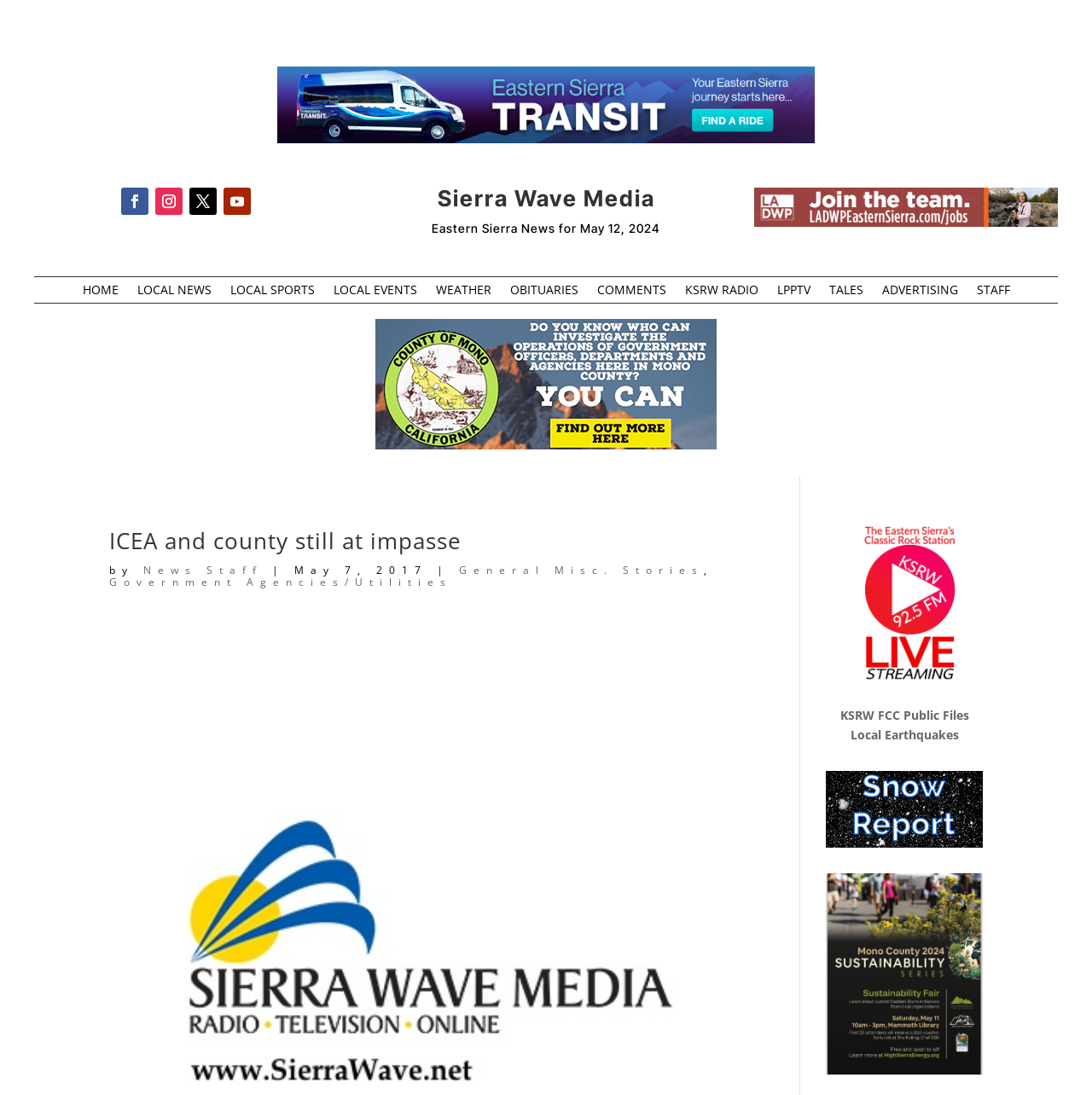Predict the bounding box of the UI element that fits this description: "Follow".

[0.111, 0.171, 0.136, 0.196]